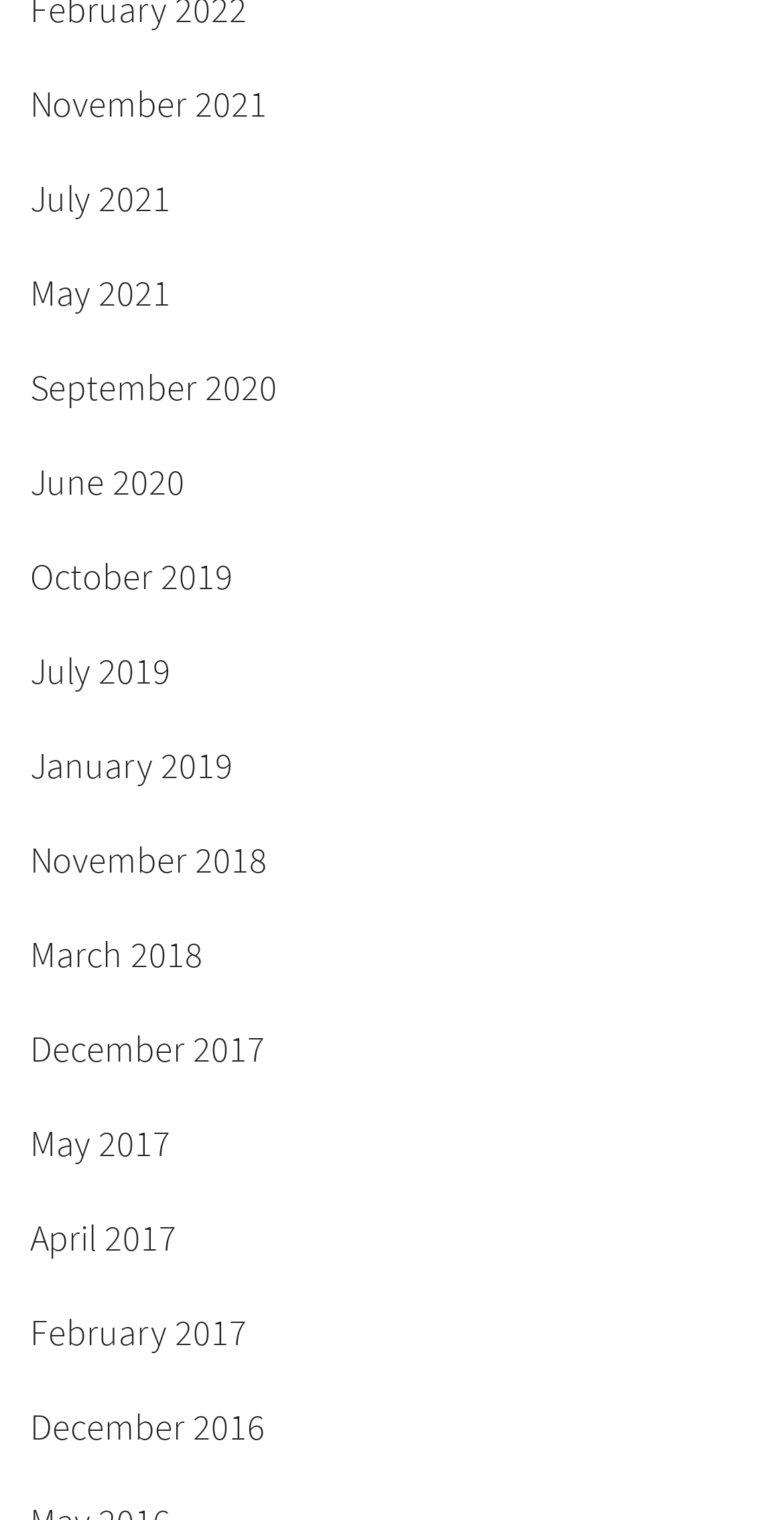Provide the bounding box coordinates of the area you need to click to execute the following instruction: "Go to the home page".

None